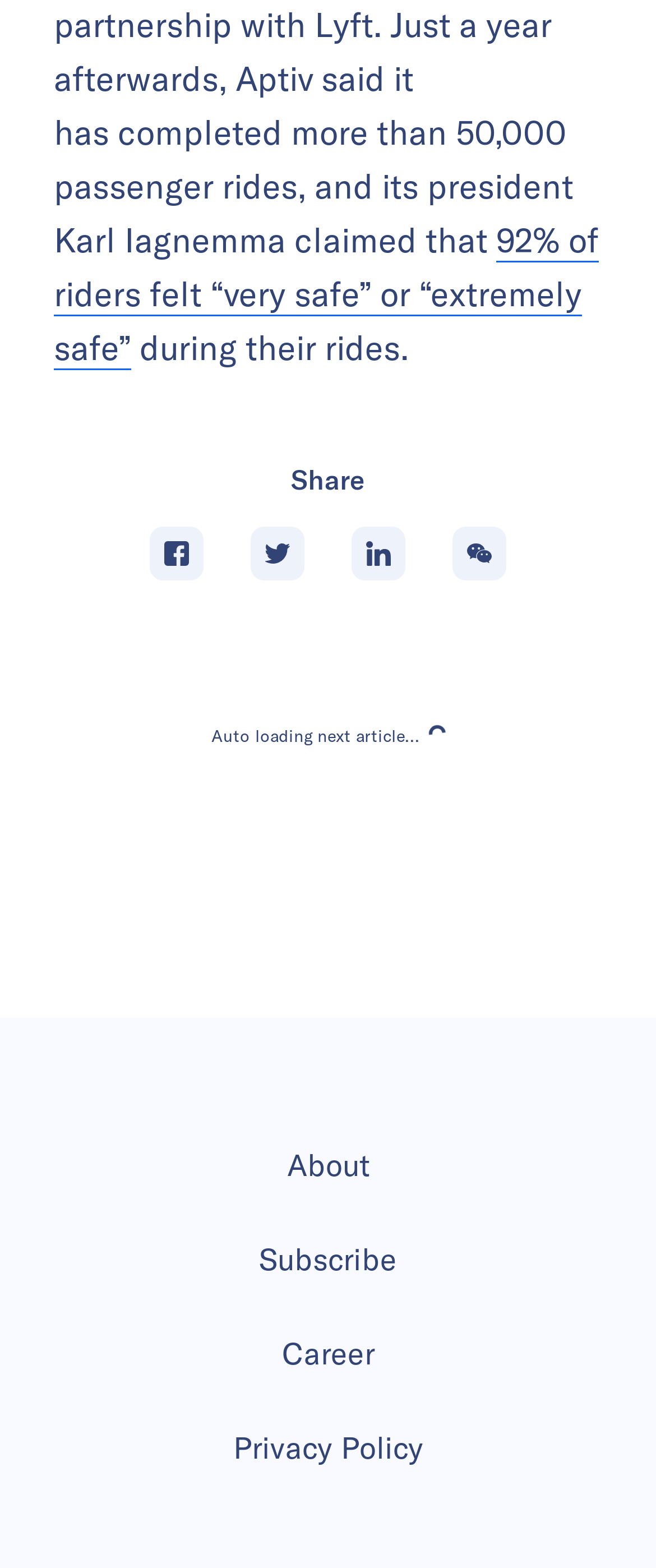What is the purpose of the buttons with social media icons?
Based on the image, answer the question with as much detail as possible.

The purpose of the buttons with social media icons, such as Facebook, Twitter, Linkedin, and WhatsApp, is to allow users to share content on these platforms, as indicated by the 'Share' static text element.